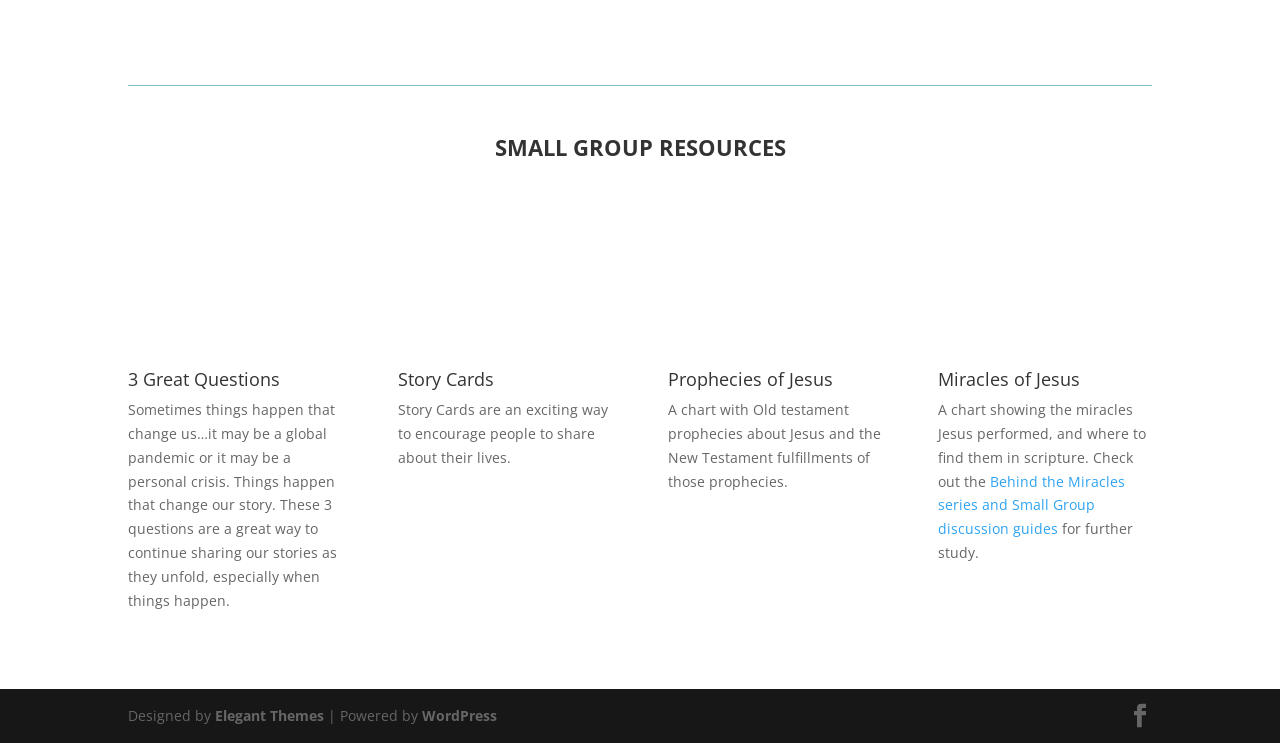Please answer the following question as detailed as possible based on the image: 
What is the title of the first section?

The first section on the webpage has a heading element with the text 'SMALL GROUP RESOURCES', which indicates the title of the section.